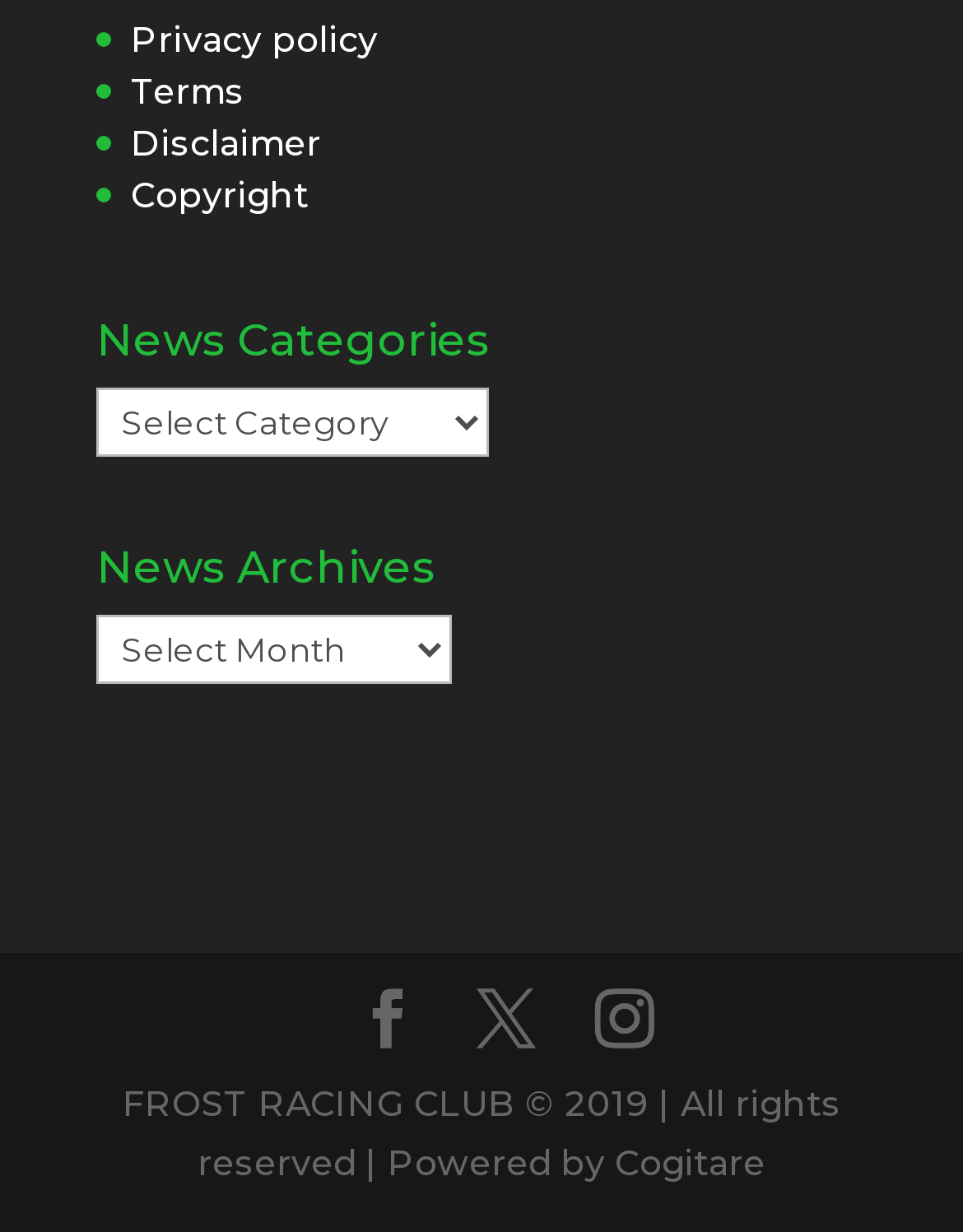What are the categories of news?
Look at the image and construct a detailed response to the question.

The webpage has a combobox with the label 'News Categories', which suggests that the website provides news categorized into different sections.